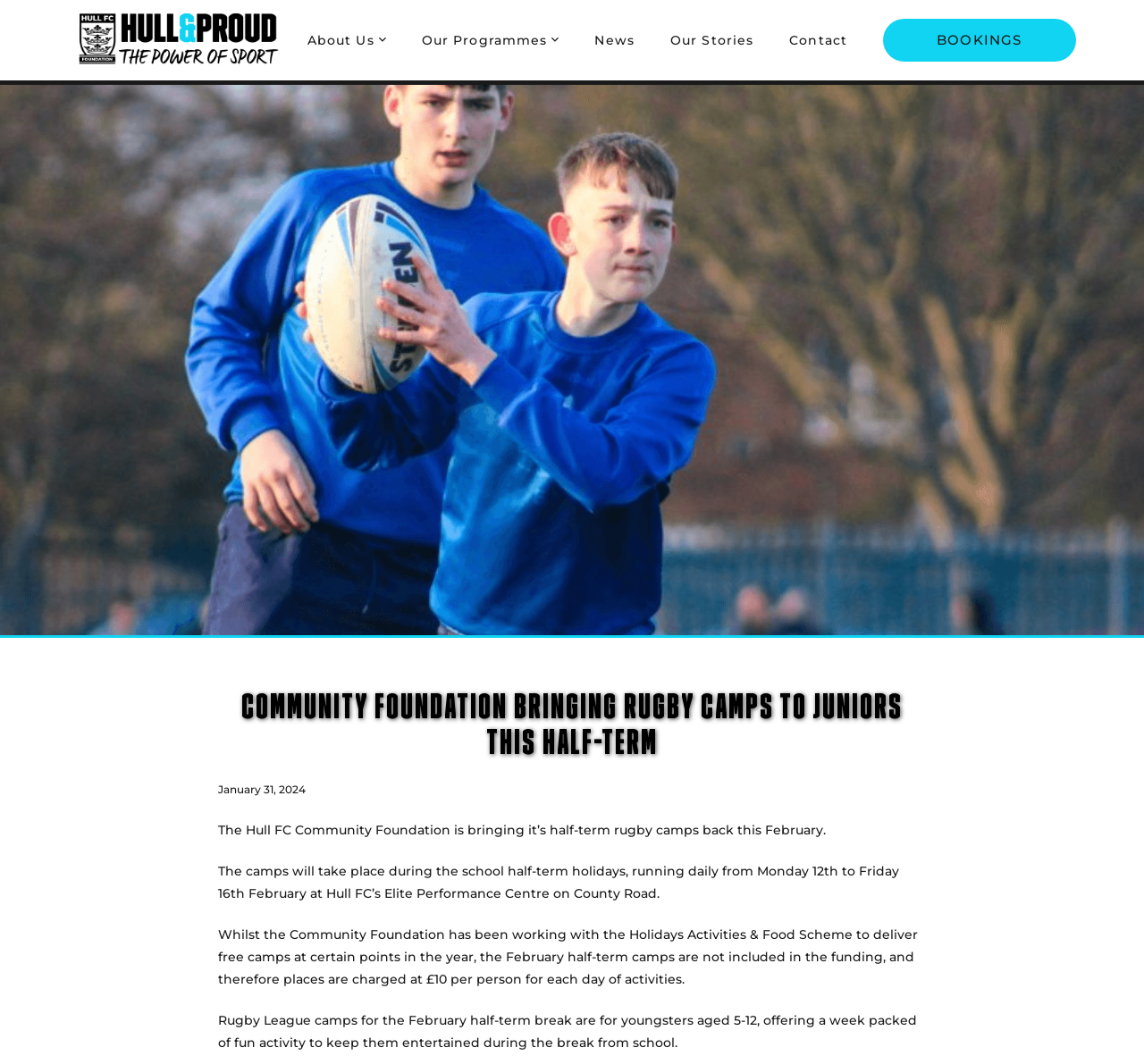What is the duration of the rugby camps?
Examine the image closely and answer the question with as much detail as possible.

The answer can be found in the paragraph that describes the duration of the rugby camps, which states 'The camps will take place during the school half-term holidays, running daily from Monday 12th to Friday 16th February at Hull FC’s Elite Performance Centre on County Road.'